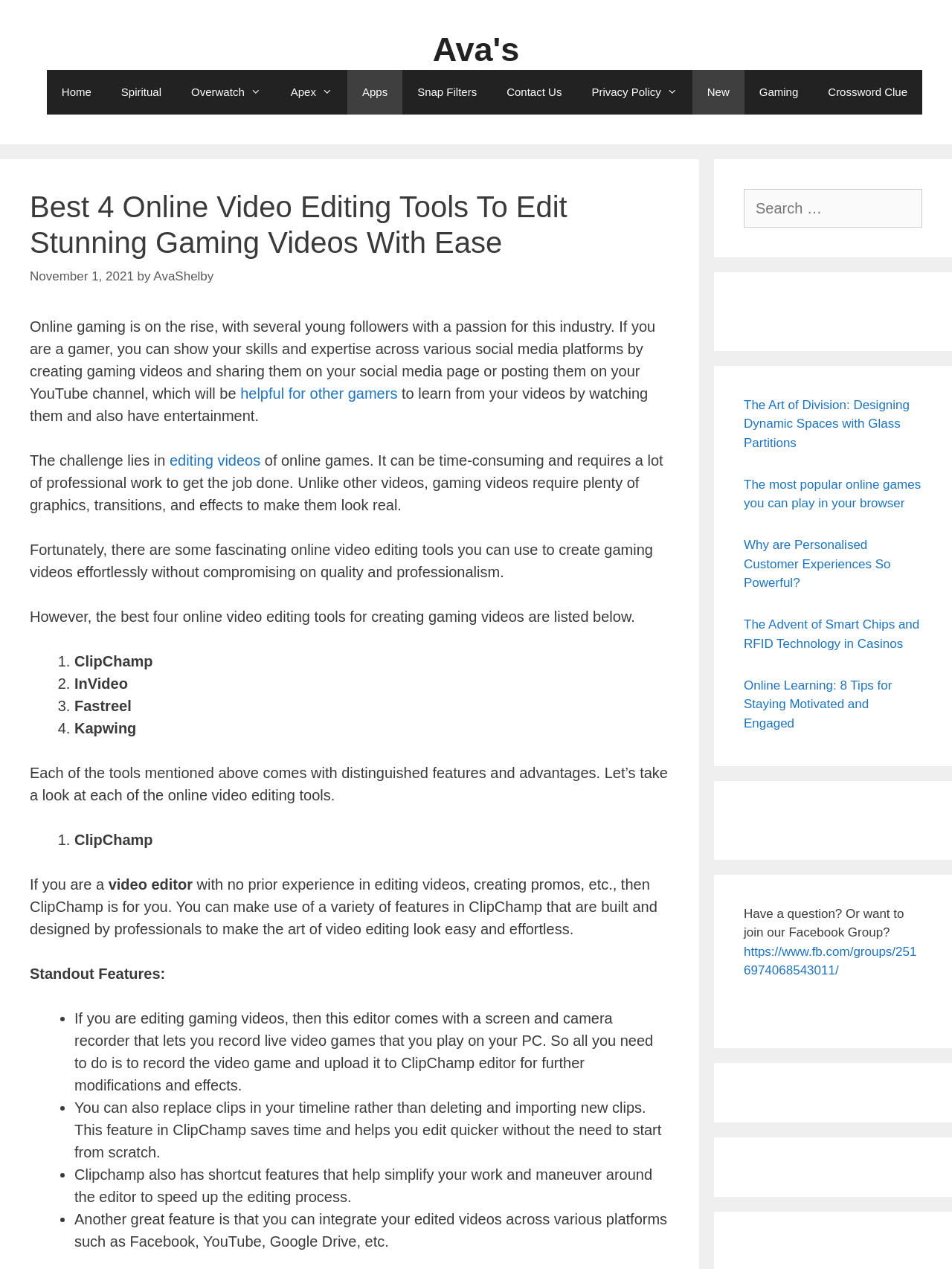Provide a one-word or brief phrase answer to the question:
What is the challenge in editing gaming videos?

Time-consuming and requires professional work